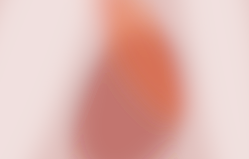Describe every aspect of the image in detail.

The image depicts a soft, abstract representation related to the theme of home warranties. The design incorporates warm hues, possibly evoking a sense of comfort and security. This visual aligns with the topic "What is a Home Warranty?", aimed at educating homeowners about the importance and benefits of home warranties, ensuring peace of mind regarding their property investments. The overall softness of the image suggests a focus on care and protection, reinforcing the idea of safeguarding one’s home.